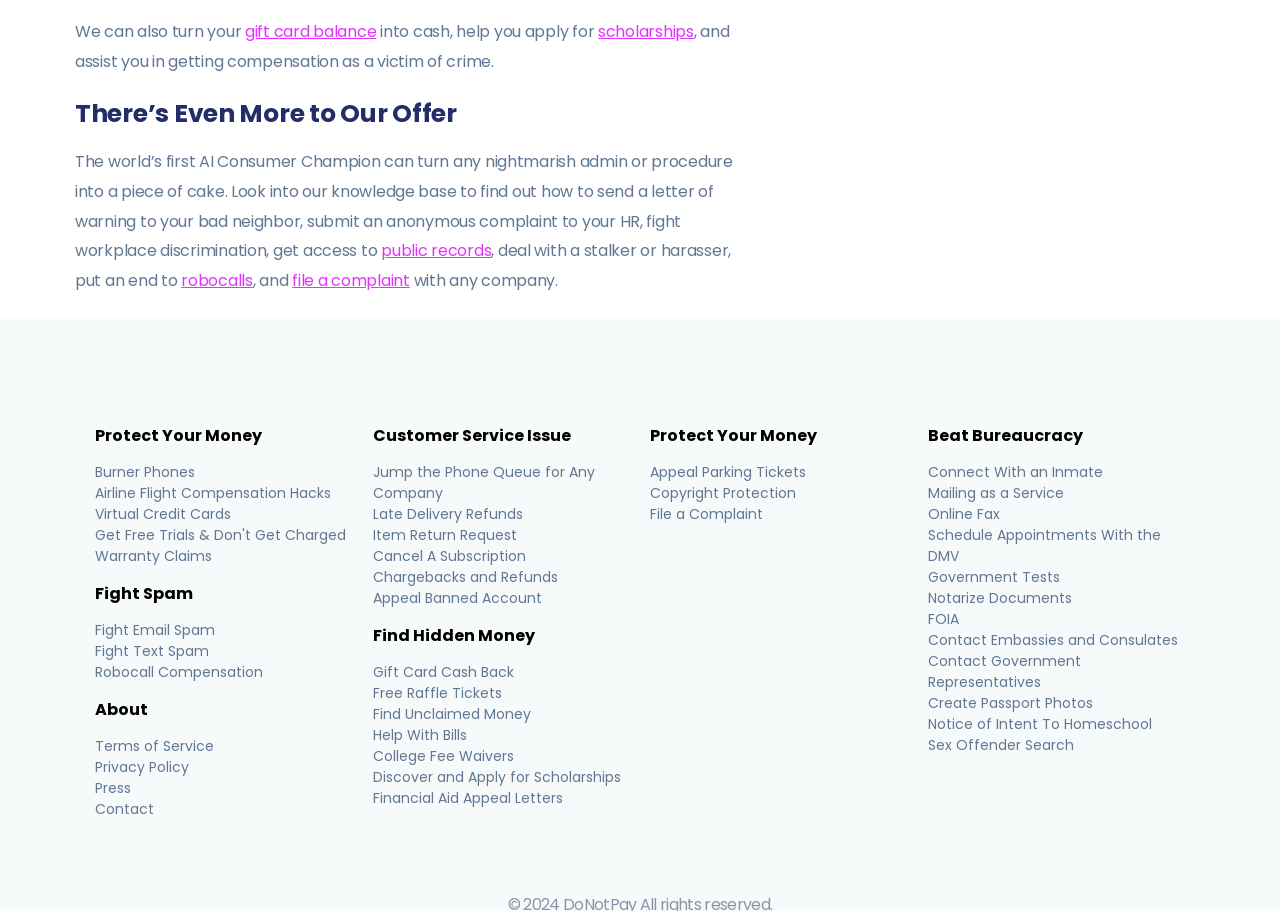Respond with a single word or phrase:
What is the purpose of the 'Fight Spam' section?

to fight email and text spam